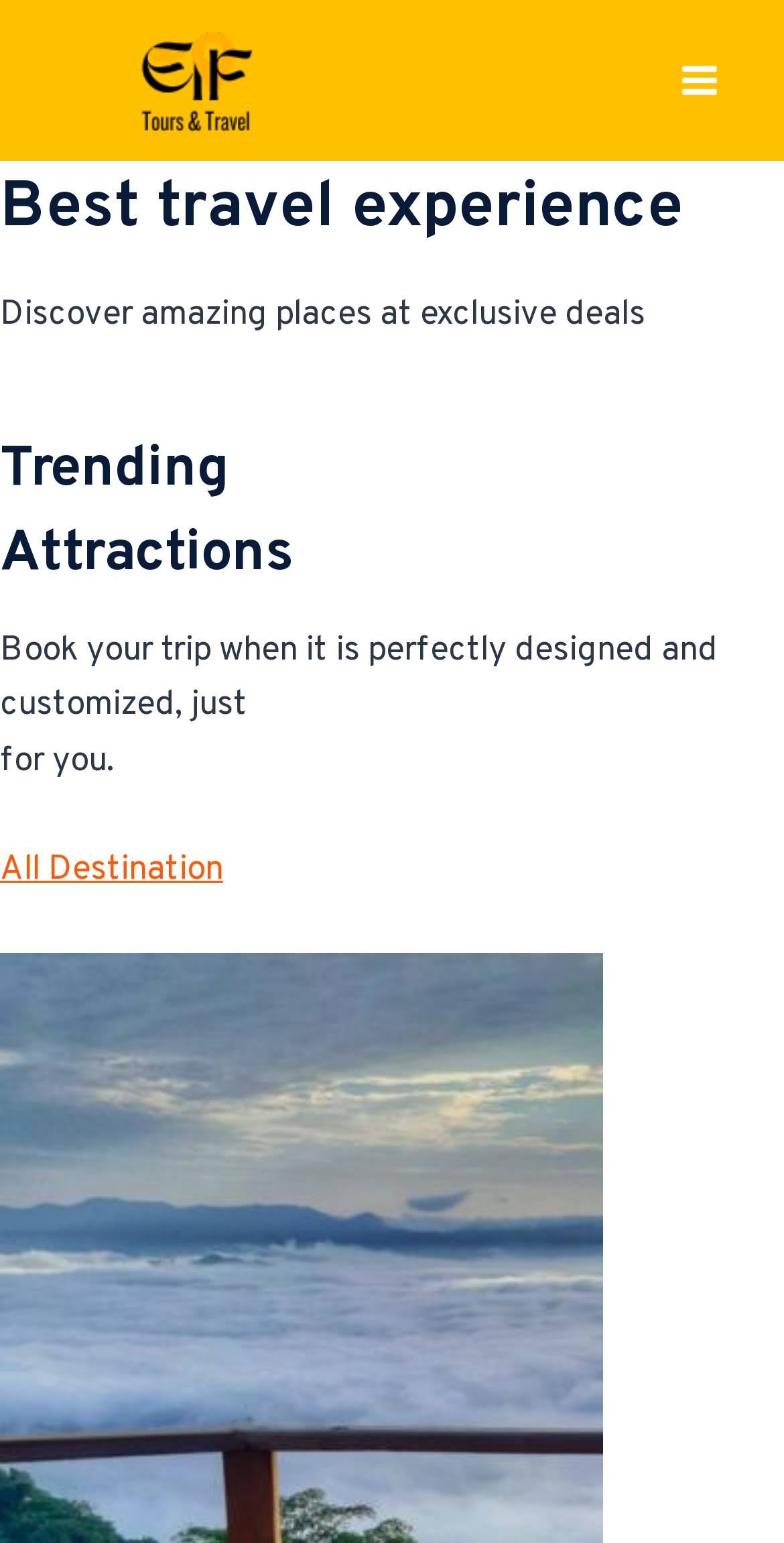Explain the webpage's design and content in an elaborate manner.

The webpage is about EIF Tours, a travel experience provider. At the top left, there is a link and an image with the text "EIF Tours". On the top right, there is a button to open a menu, accompanied by an image of a toggle menu icon. 

Below the top section, there is a heading that reads "Best travel experience". Underneath, there is a paragraph of text that says "Discover amazing places at exclusive deals". 

Further down, there is another heading titled "Trending Attractions". Below this heading, there is a block of text that reads "Book your trip when it is perfectly designed and customized, just for you." 

On the same level as the "Trending Attractions" heading, there is a link to "All Destination" on the left side of the page.